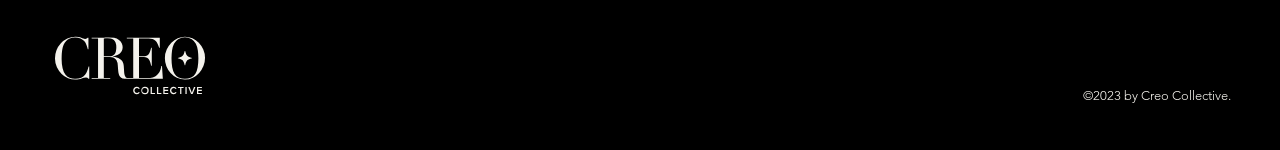Generate a detailed caption that encompasses all aspects of the image.

The image features a sleek and modern banner for "Creo Collective," prominently displaying their logo. The design exudes professionalism and creativity, reflecting the agency's branding ethos. Below the main logo, the text "©2023 by Creo Collective" signifies the copyright for that year, emphasizing the agency's commitment to originality and intellectual property. The overall layout suggests a polished aesthetic, suitable for a company focused on marketing and content creation. This visual representation encapsulates Creo Collective’s identity as a forward-thinking organization in the creative industry.